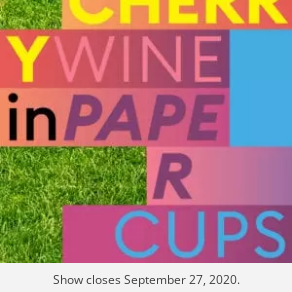When did the show close?
Please answer the question with as much detail as possible using the screenshot.

Beneath the title, there is a clear message indicating that the show closed on a specific date, which is September 27, 2020.